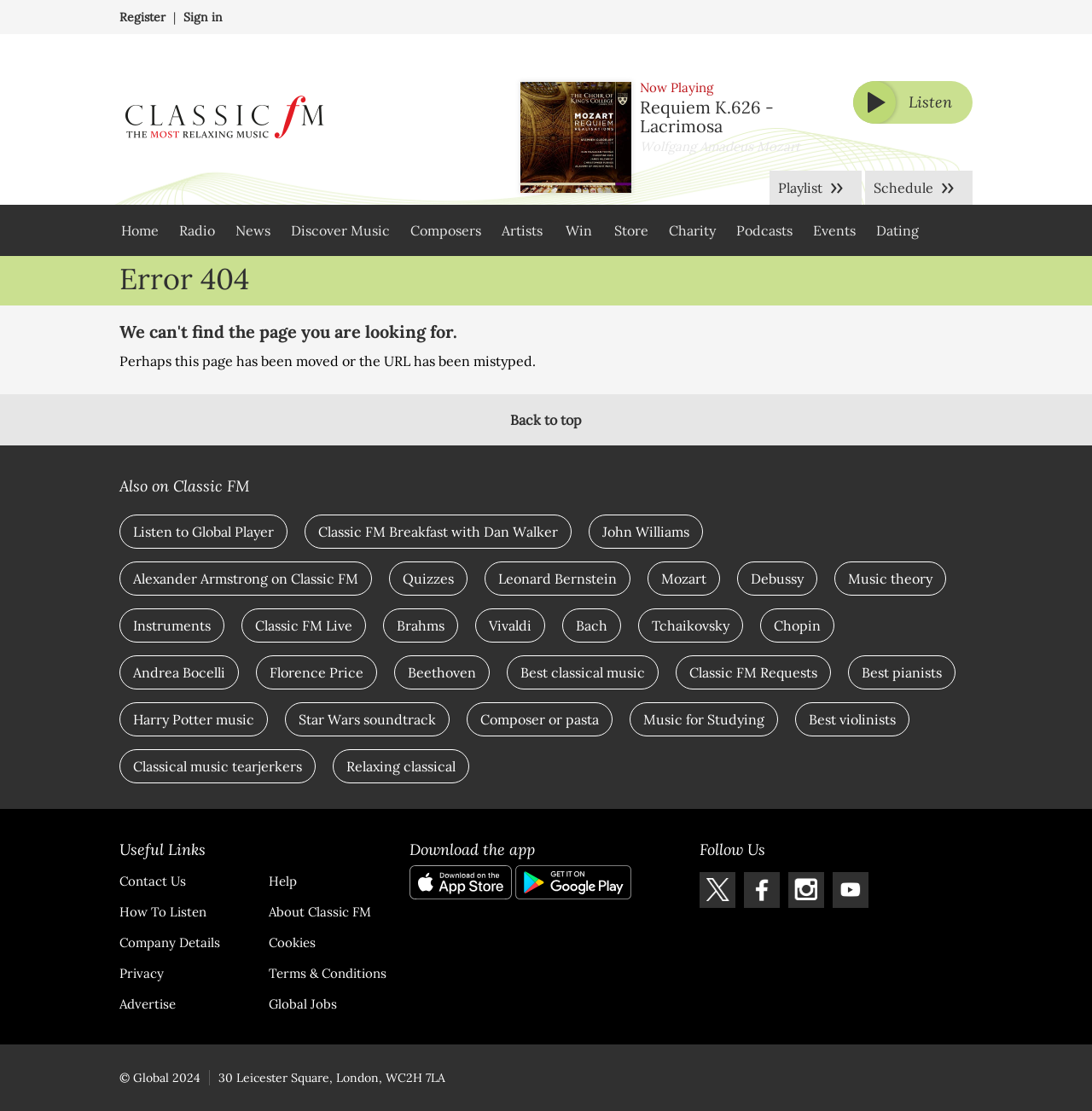Determine the bounding box coordinates of the clickable element to achieve the following action: 'Listen to Classic FM online radio'. Provide the coordinates as four float values between 0 and 1, formatted as [left, top, right, bottom].

[0.781, 0.073, 0.891, 0.111]